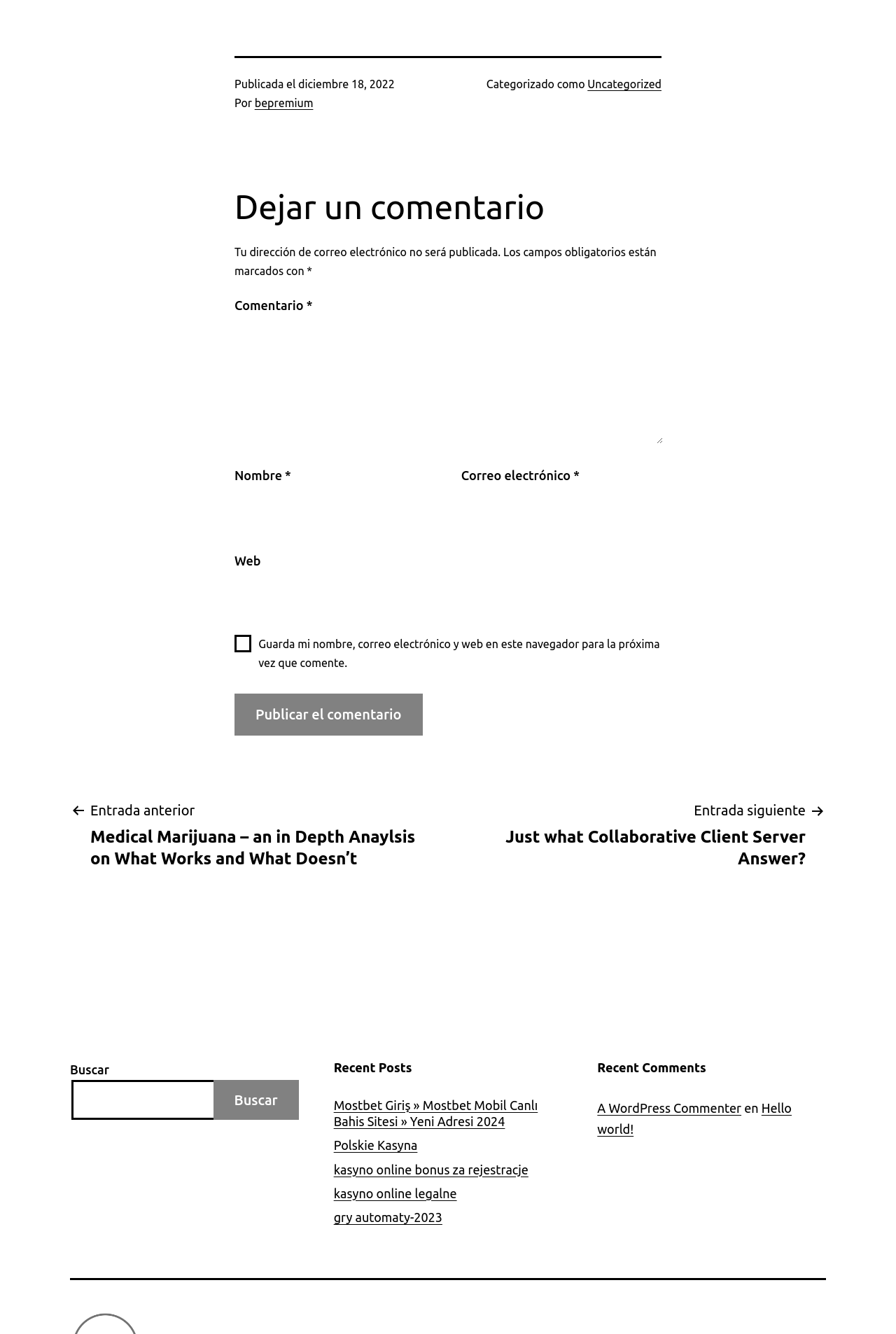Please identify the bounding box coordinates of the element's region that I should click in order to complete the following instruction: "Publish the comment". The bounding box coordinates consist of four float numbers between 0 and 1, i.e., [left, top, right, bottom].

[0.262, 0.52, 0.472, 0.552]